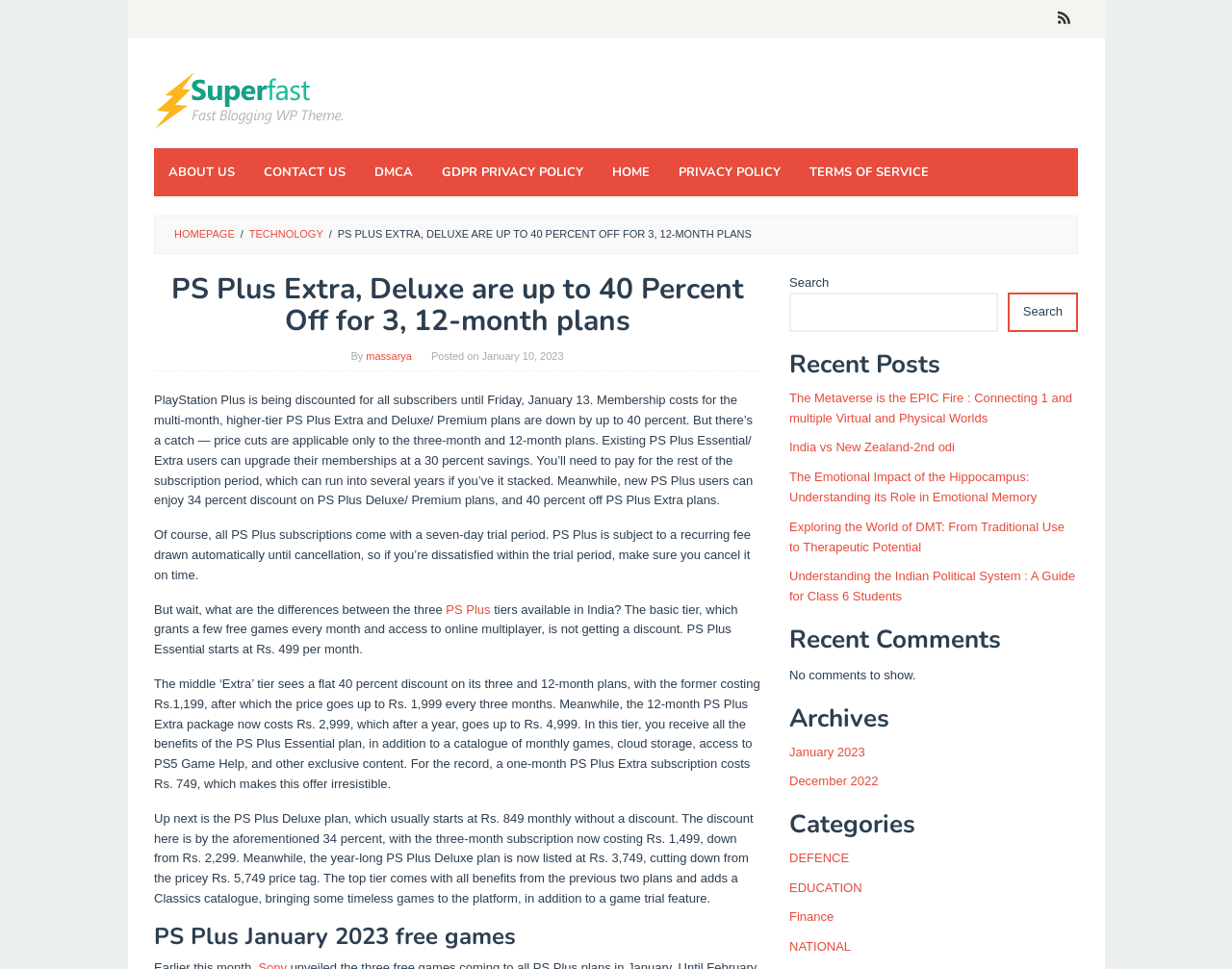Locate the bounding box of the UI element based on this description: "parent_node: Search name="s"". Provide four float numbers between 0 and 1 as [left, top, right, bottom].

[0.641, 0.302, 0.81, 0.343]